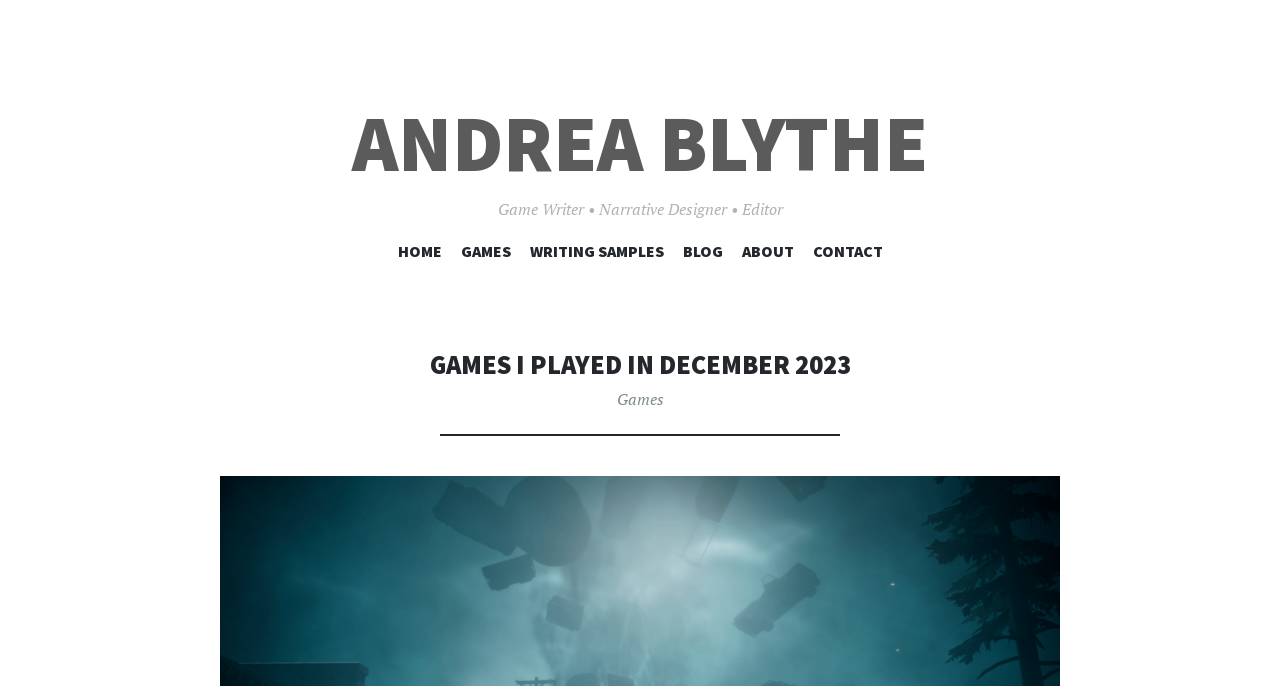Can you specify the bounding box coordinates for the region that should be clicked to fulfill this instruction: "view games".

[0.36, 0.352, 0.399, 0.392]